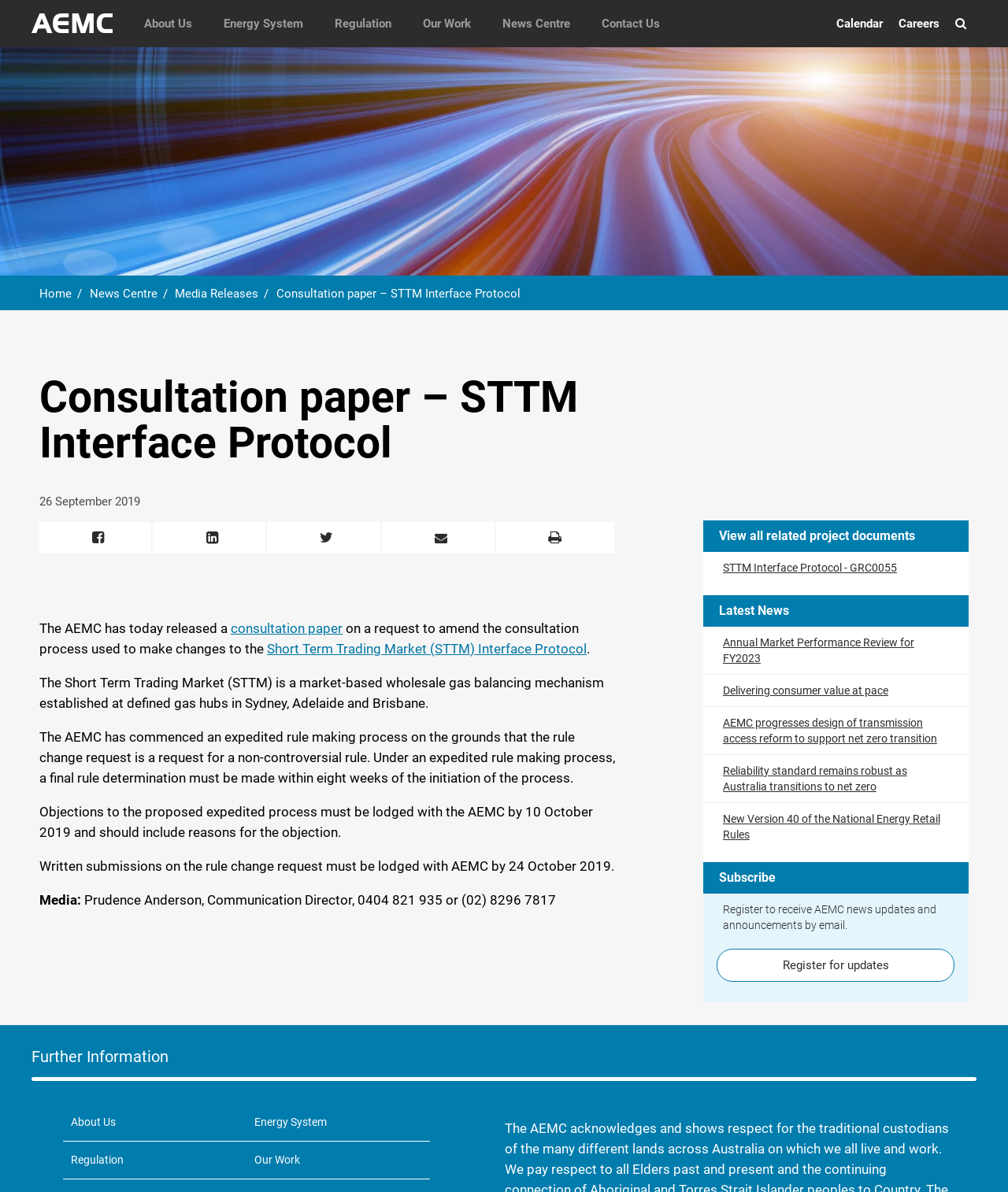Please determine the bounding box coordinates, formatted as (top-left x, top-left y, bottom-right x, bottom-right y), with all values as floating point numbers between 0 and 1. Identify the bounding box of the region described as: Planning Ahead for Long-Term Care

None